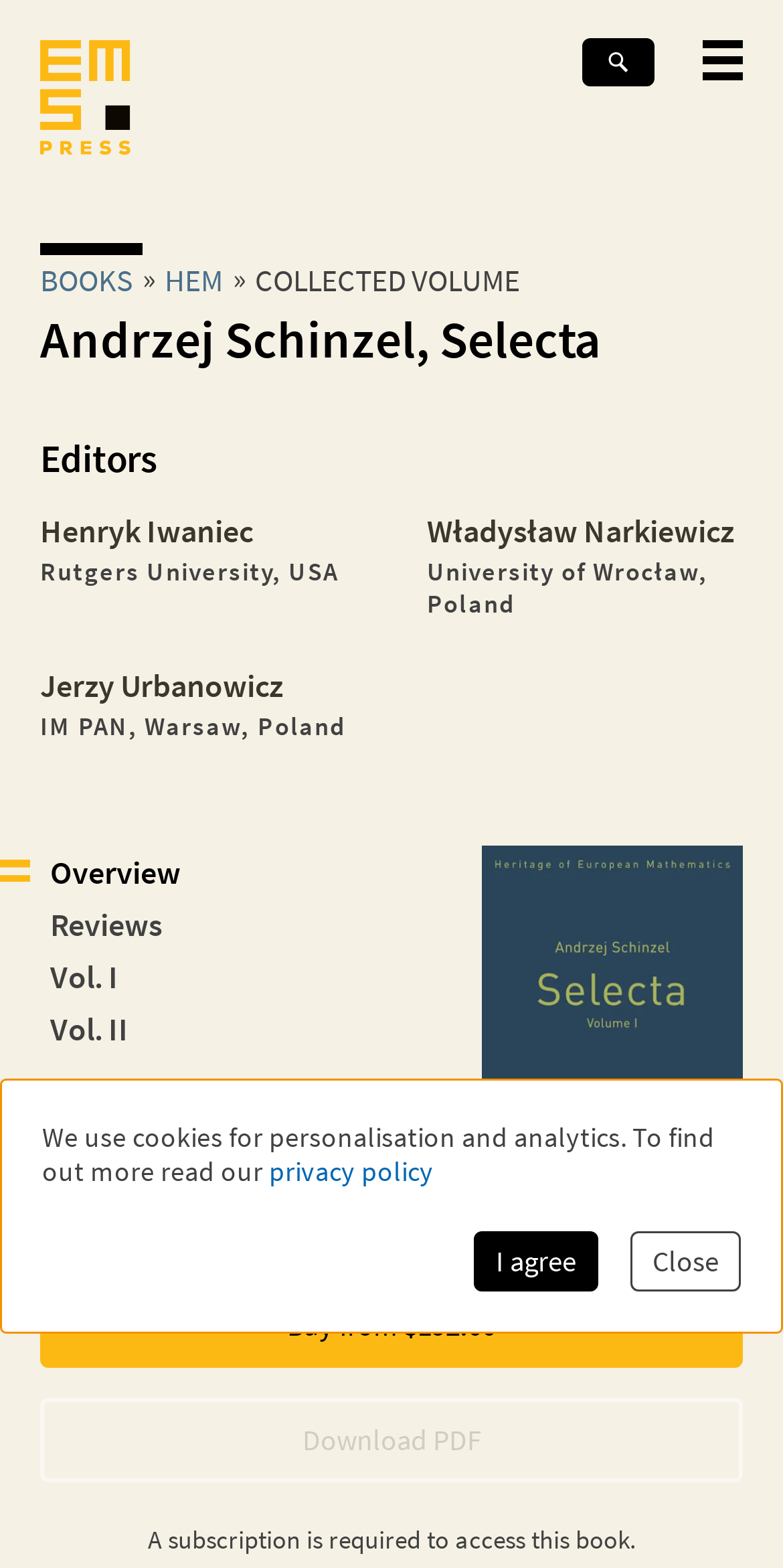Analyze and describe the webpage in a detailed narrative.

The webpage is about a book titled "Andrzej Schinzel, Selecta" published by EMS Press. At the top, there is a banner with a navigation menu that spans the entire width of the page. The navigation menu contains the EMS Press logo, a toggle button for mobile navigation, and a series of links including "BOOKS", "HEM", and "COLLECTED VOLUME". 

Below the navigation menu, there is a heading that displays the title of the book, "Andrzej Schinzel, Selecta". Underneath the title, there is a section that lists the editors of the book, which includes Henryk Iwaniec, Władysław Narkiewicz, and Jerzy Urbanowicz, along with their affiliations.

On the right side of the page, there is an image of the book cover. Below the image, there are links to "Overview", "Reviews", "Vol. I", and "Vol. II" of the book. There is also a "Buy from $192.00" link and a "Download PDF" button, although the latter is currently disabled.

At the very bottom of the page, there is a notification about the use of cookies for personalization and analytics, with a link to the privacy policy and buttons to agree or close the notification.